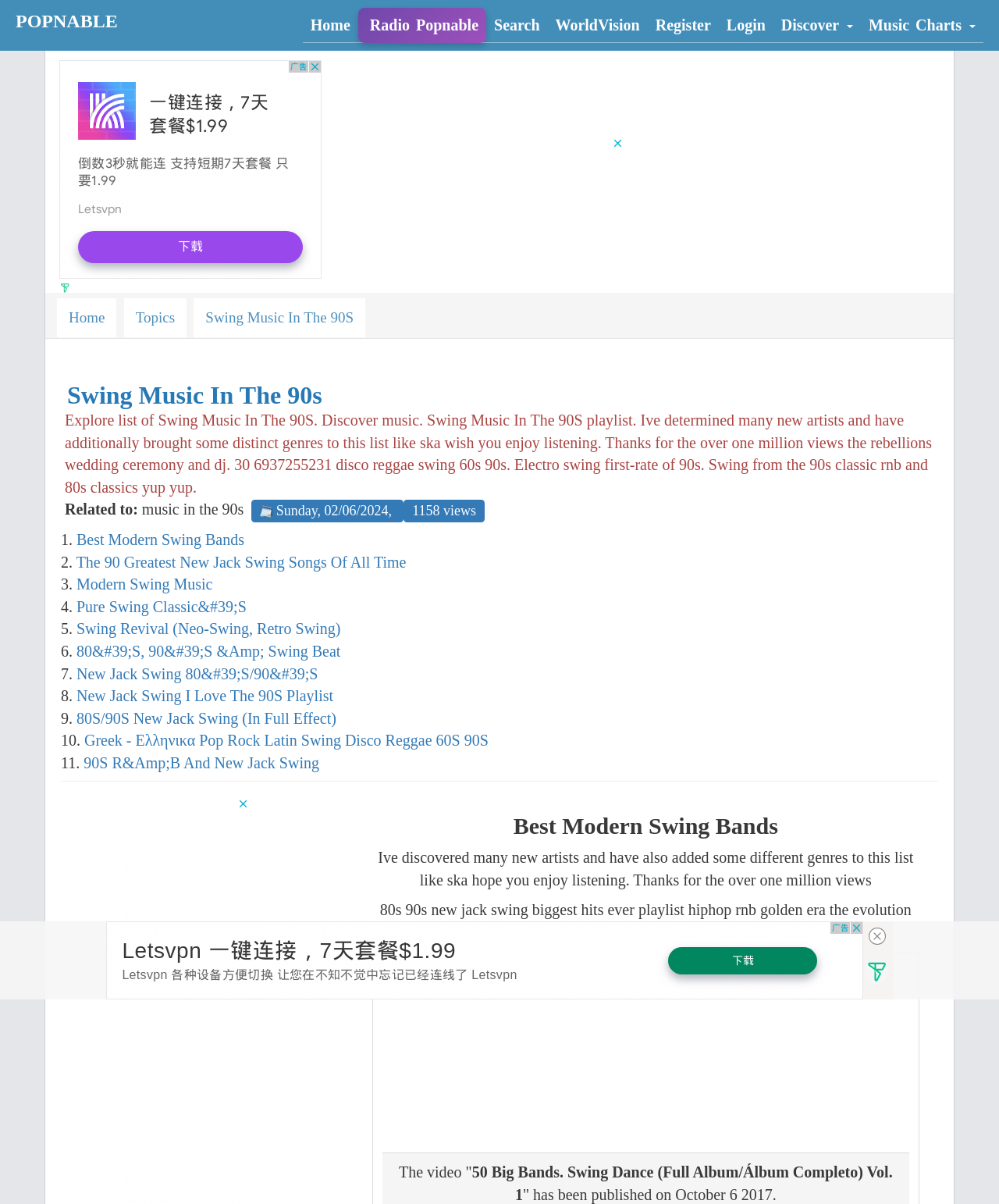Produce an elaborate caption capturing the essence of the webpage.

This webpage is about Swing Music in the 90s, with a focus on exploring and discovering music from this genre. At the top, there is a navigation bar with links to various sections, including "Home", "Radio Popnable", "Search", "WorldVision", "Register", "Login", and "Discover". Below this, there is a checkbox to toggle the "Discover" feature.

On the left side, there is an advertisement iframe, followed by a link to "Home" and then a list of links to various topics, including "Topics" and "Swing Music In The 90S". 

The main content of the page is a heading that reads "Swing Music In The 90s", followed by a paragraph of text that describes the list of Swing Music in the 90s, including the discovery of new artists and the addition of distinct genres like ska. The text also mentions the number of views and thanks the readers.

Below this, there is a list of related links, labeled from 1 to 11, with titles such as "Best Modern Swing Bands", "The 90 Greatest New Jack Swing Songs Of All Time", and "80'S, 90'S & Swing Beat". Each link has a corresponding number label.

On the right side, there is another advertisement iframe, followed by a link to "freestar" with an accompanying image.

Further down the page, there is a heading that reads "Best Modern Swing Bands", followed by a block of text that describes the discovery of new artists and the addition of distinct genres. Below this, there is another block of text that describes the evolution of new jack swing.

The page also features a link to a video titled "50 Big Bands. Swing Dance (Full Album/Álbum Completo) Vol. 1" with an accompanying image. The video's publication date is mentioned as October 6, 2017.

At the bottom of the page, there is another advertisement iframe with a "Close Ad" button and a link to "Freestar" with an accompanying image.